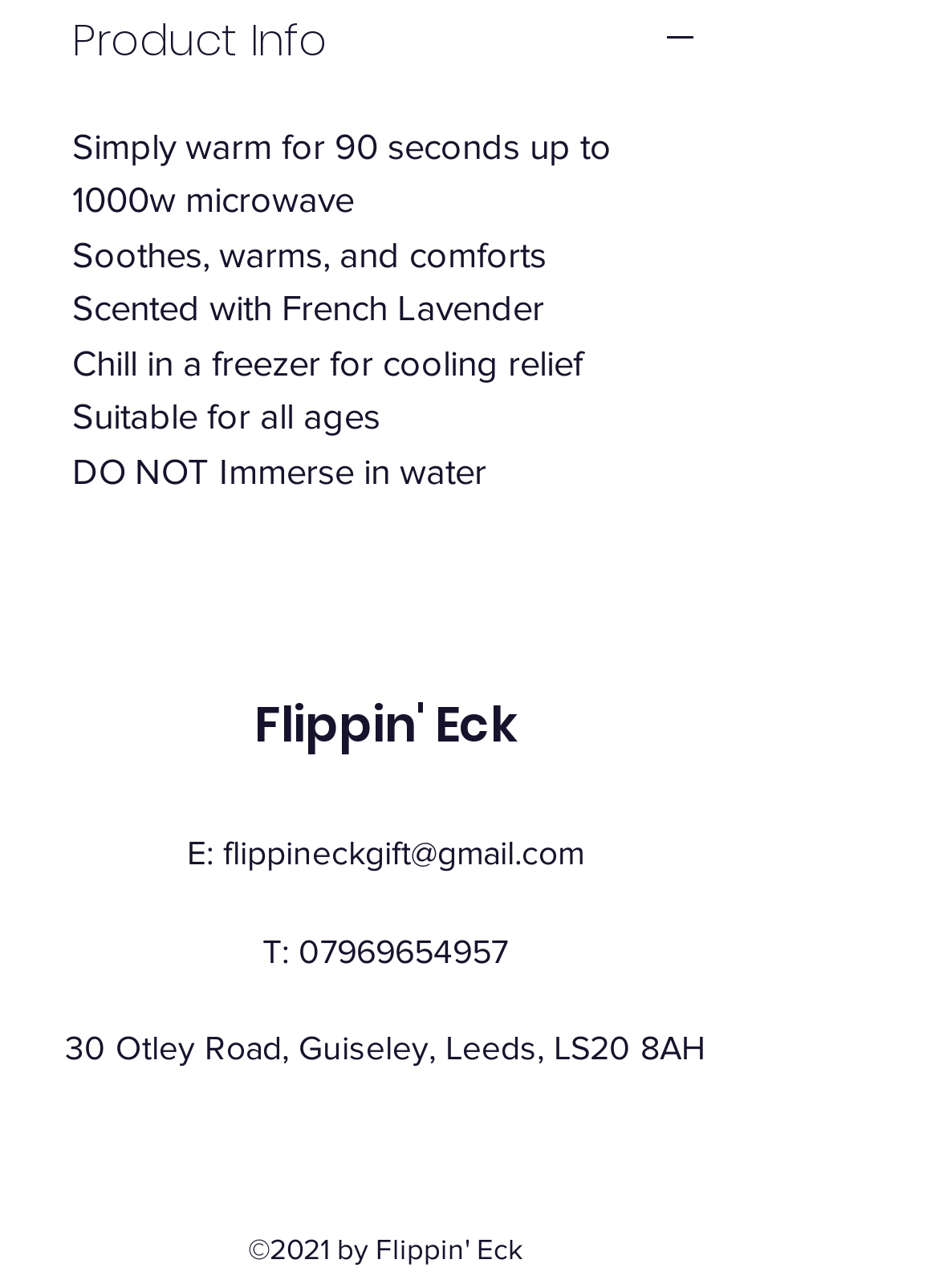Based on the element description, predict the bounding box coordinates (top-left x, top-left y, bottom-right x, bottom-right y) for the UI element in the screenshot: 07969654957

[0.318, 0.723, 0.541, 0.753]